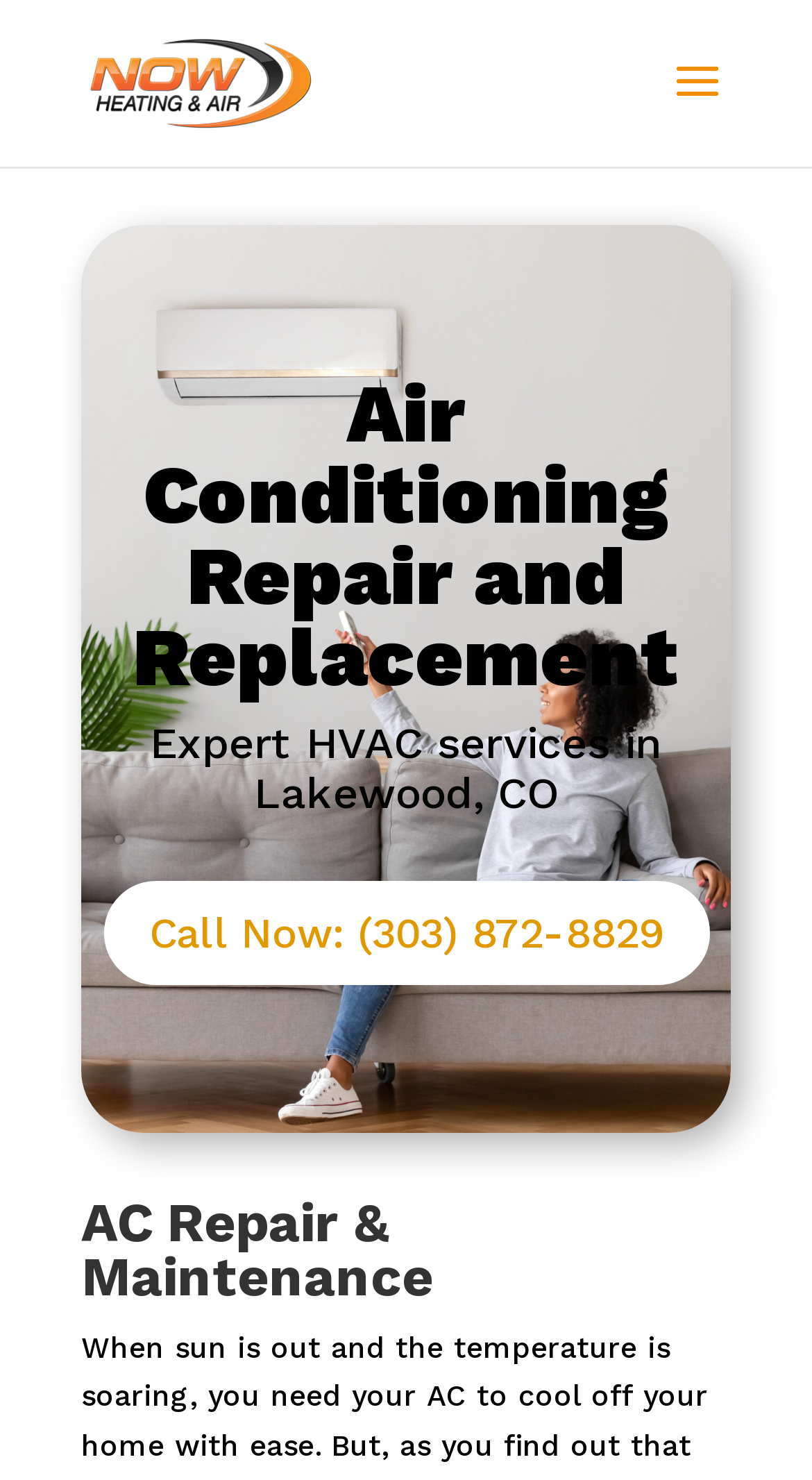Extract the bounding box coordinates for the HTML element that matches this description: "alt="Lakewood, CO HVAC"". The coordinates should be four float numbers between 0 and 1, i.e., [left, top, right, bottom].

[0.11, 0.04, 0.385, 0.067]